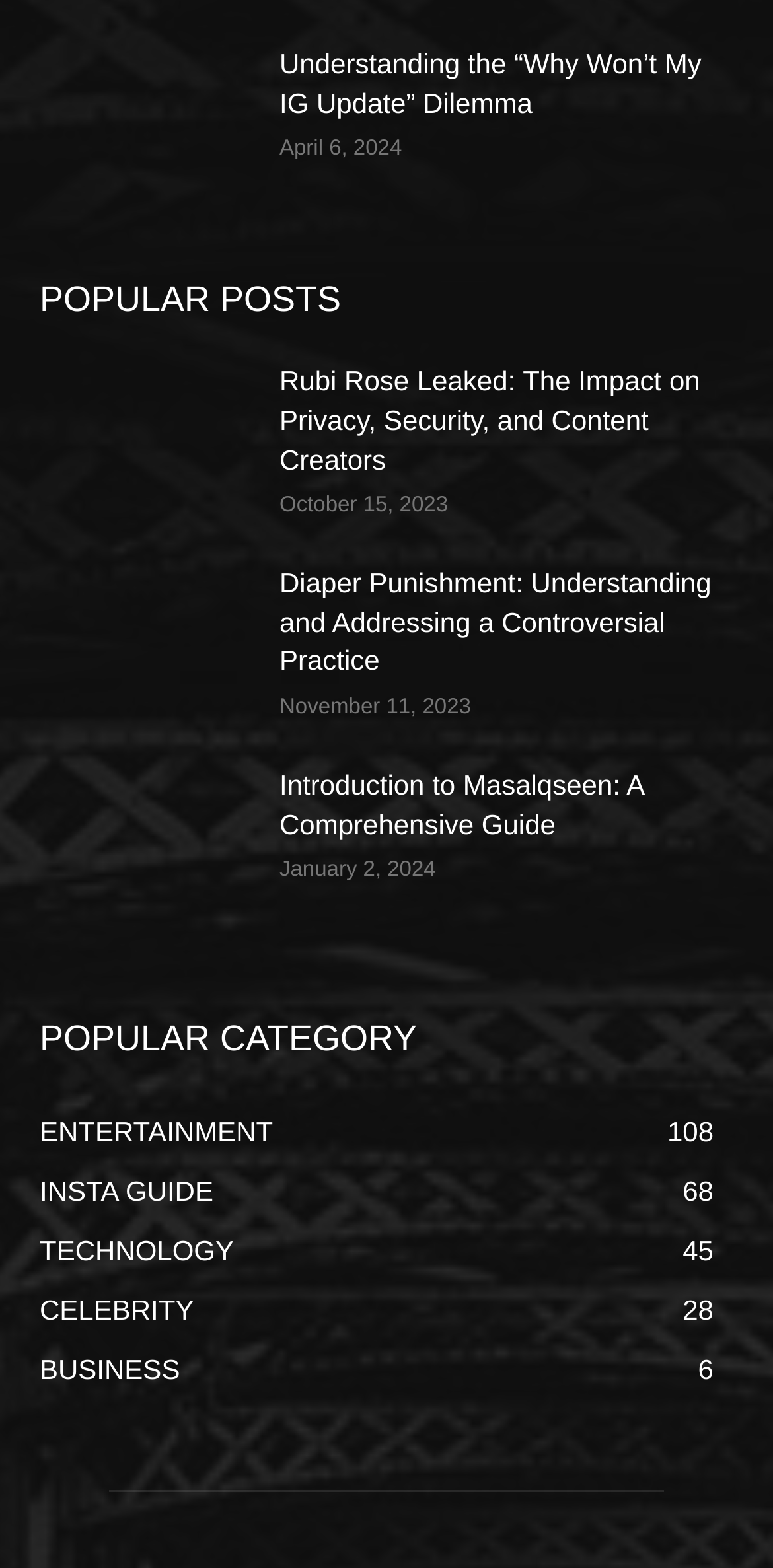Find the bounding box of the UI element described as follows: "parent_node: Name * name="author"".

None